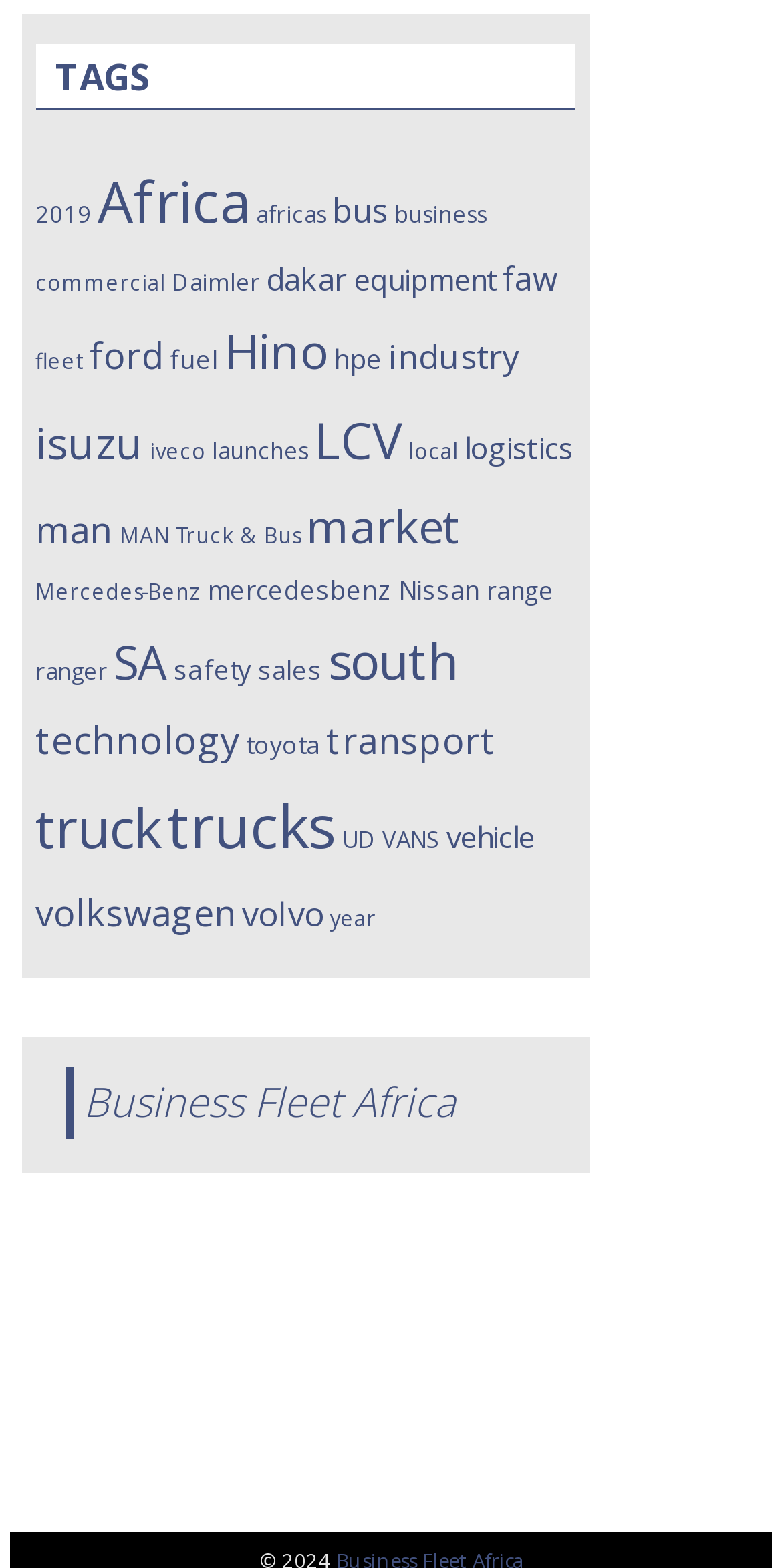Locate the bounding box coordinates of the clickable area needed to fulfill the instruction: "Read the article about 'Volvo EC950E performance'".

[0.045, 0.285, 0.735, 0.359]